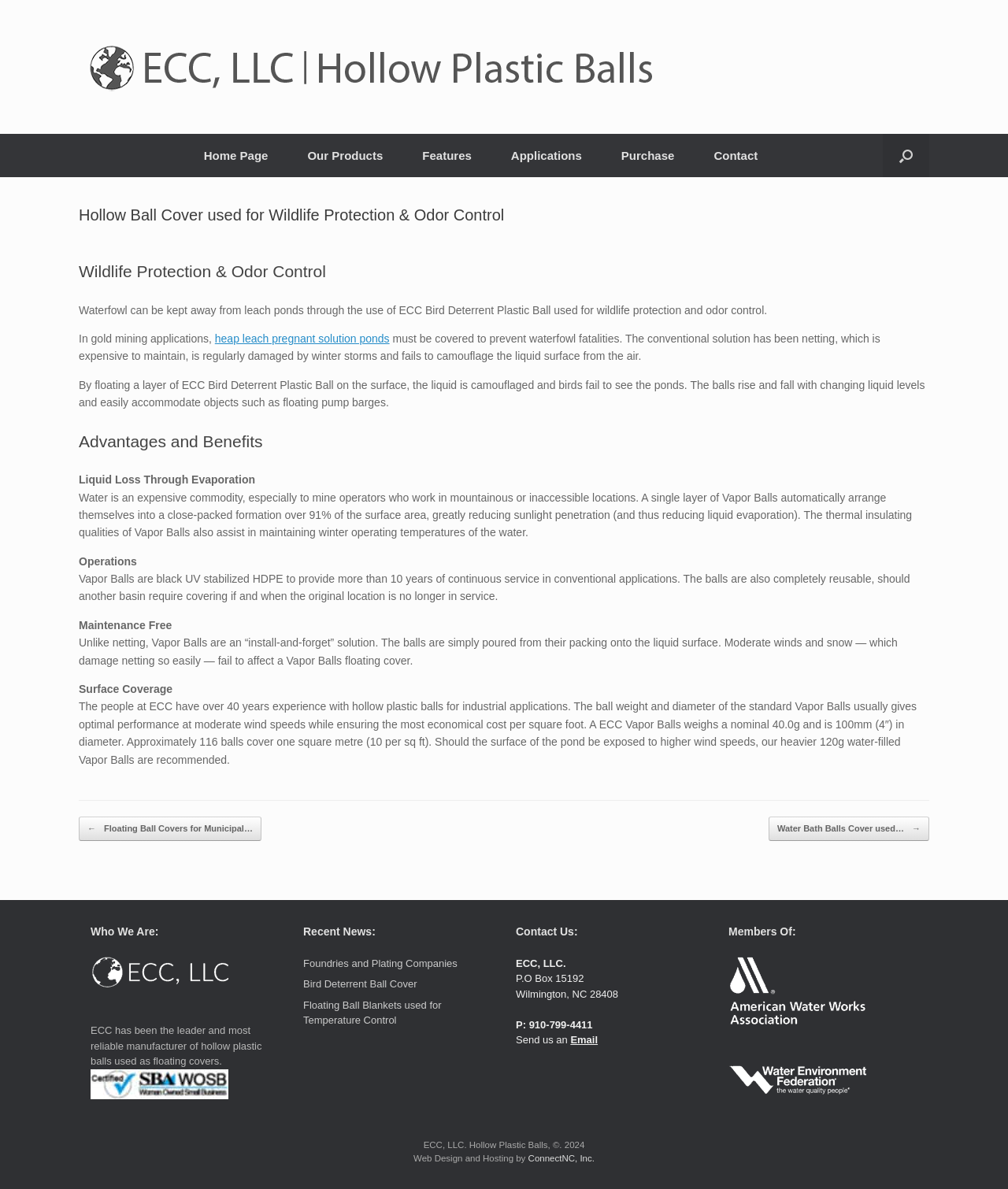Find and extract the text of the primary heading on the webpage.

Hollow Ball Cover used for Wildlife Protection & Odor Control